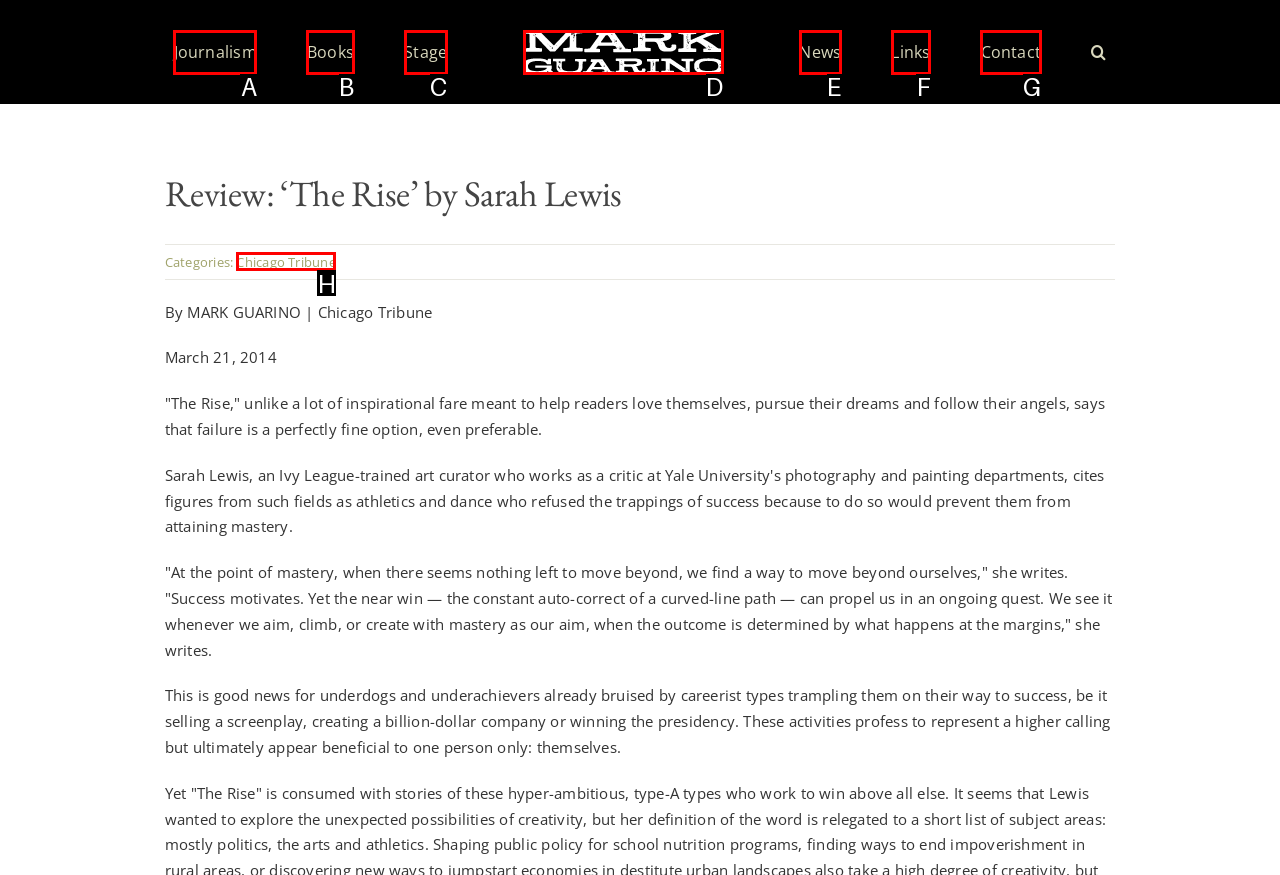Find the option that best fits the description: PRIVACY POLICY. Answer with the letter of the option.

None